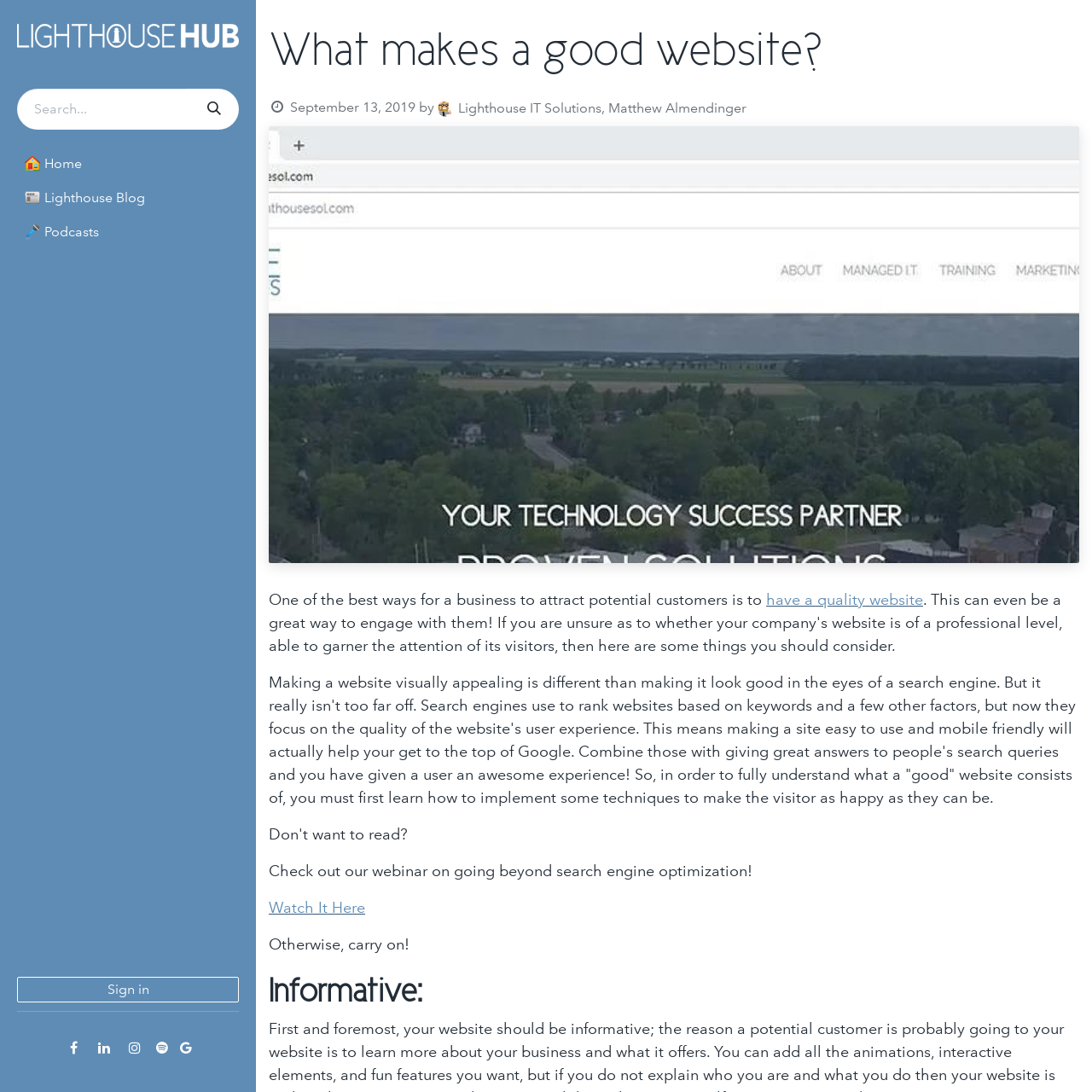Specify the bounding box coordinates of the area that needs to be clicked to achieve the following instruction: "Search for something".

[0.016, 0.081, 0.219, 0.119]